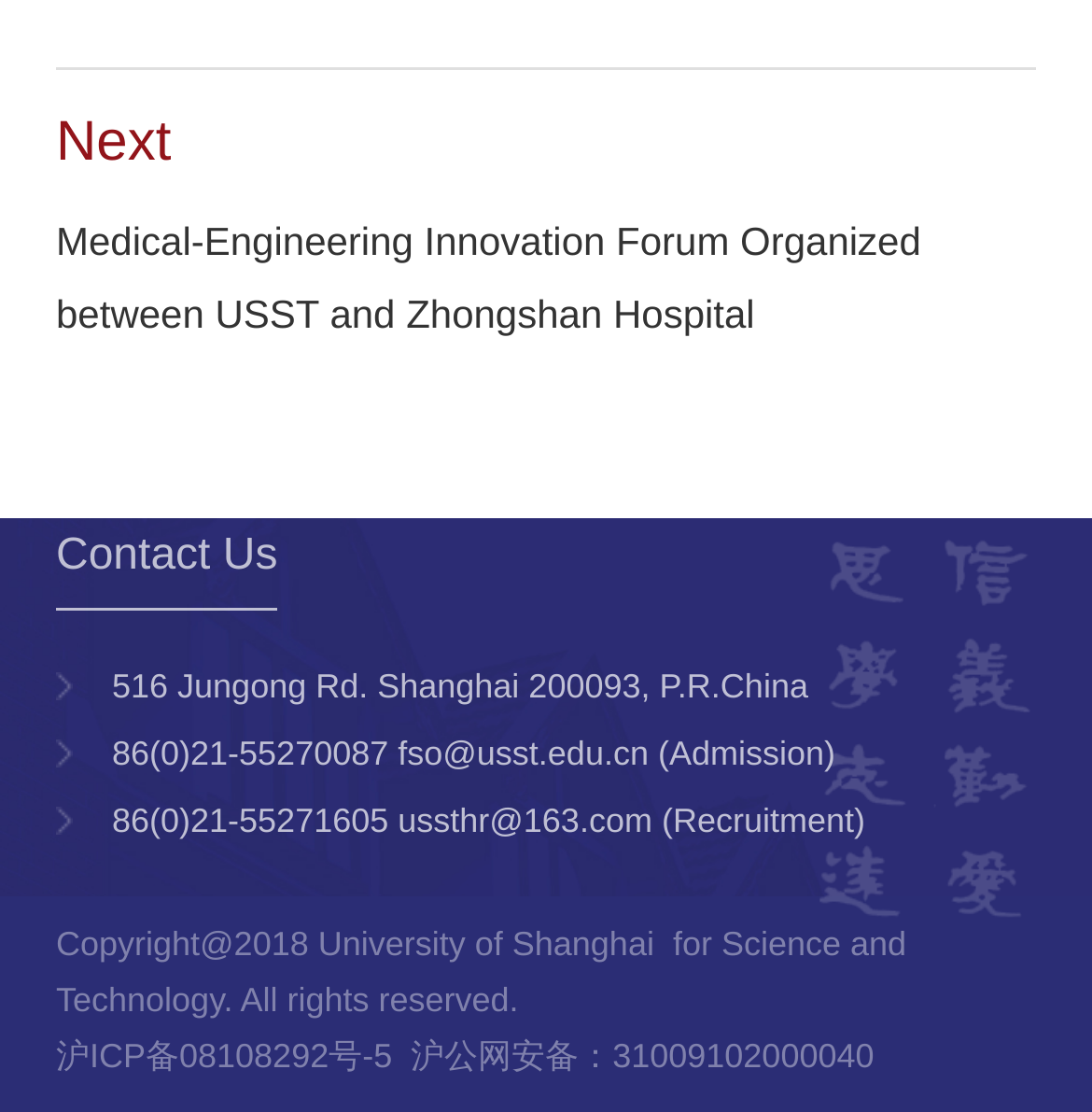Given the element description 86(0)21-55270087 fso@usst.edu.cn (Admission), specify the bounding box coordinates of the corresponding UI element in the format (top-left x, top-left y, bottom-right x, bottom-right y). All values must be between 0 and 1.

[0.051, 0.66, 0.949, 0.695]